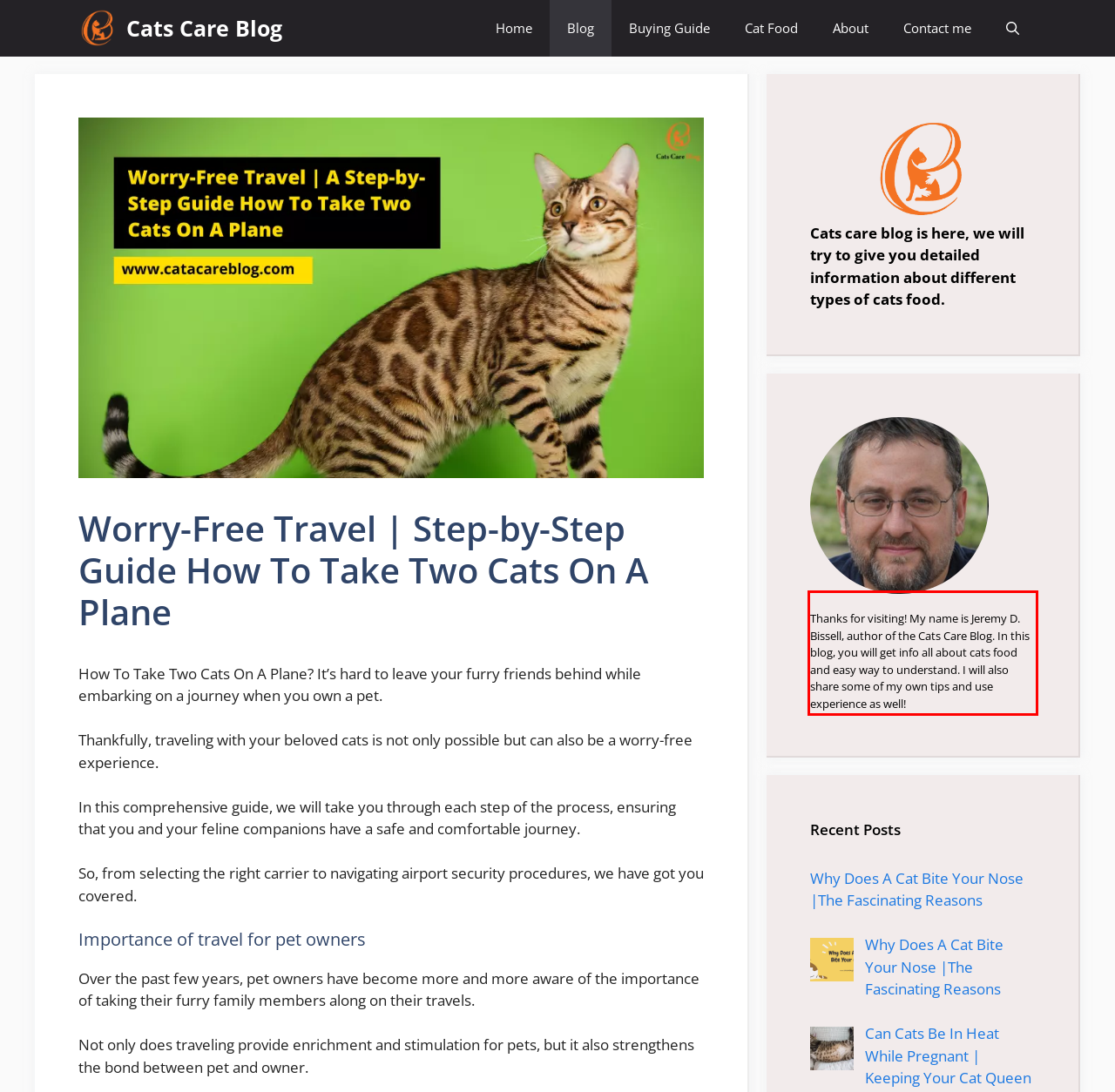Please identify and extract the text content from the UI element encased in a red bounding box on the provided webpage screenshot.

Thanks for visiting! My name is Jeremy D. Bissell, author of the Cats Care Blog. In this blog, you will get info all about cats food and easy way to understand. I will also share some of my own tips and use experience as well!